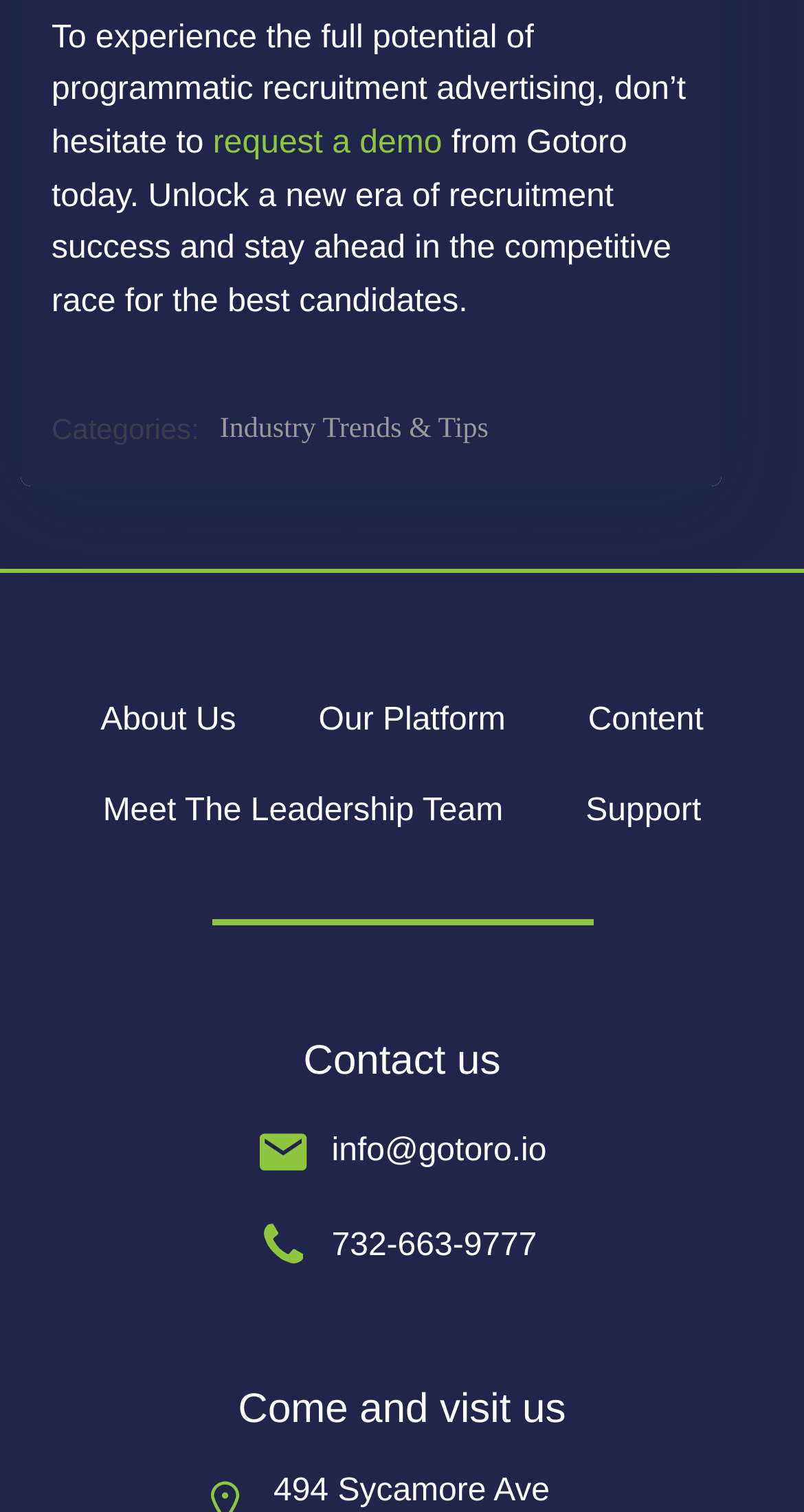Use a single word or phrase to answer the following:
What is the address of the company's physical location?

494 Sycamore Ave